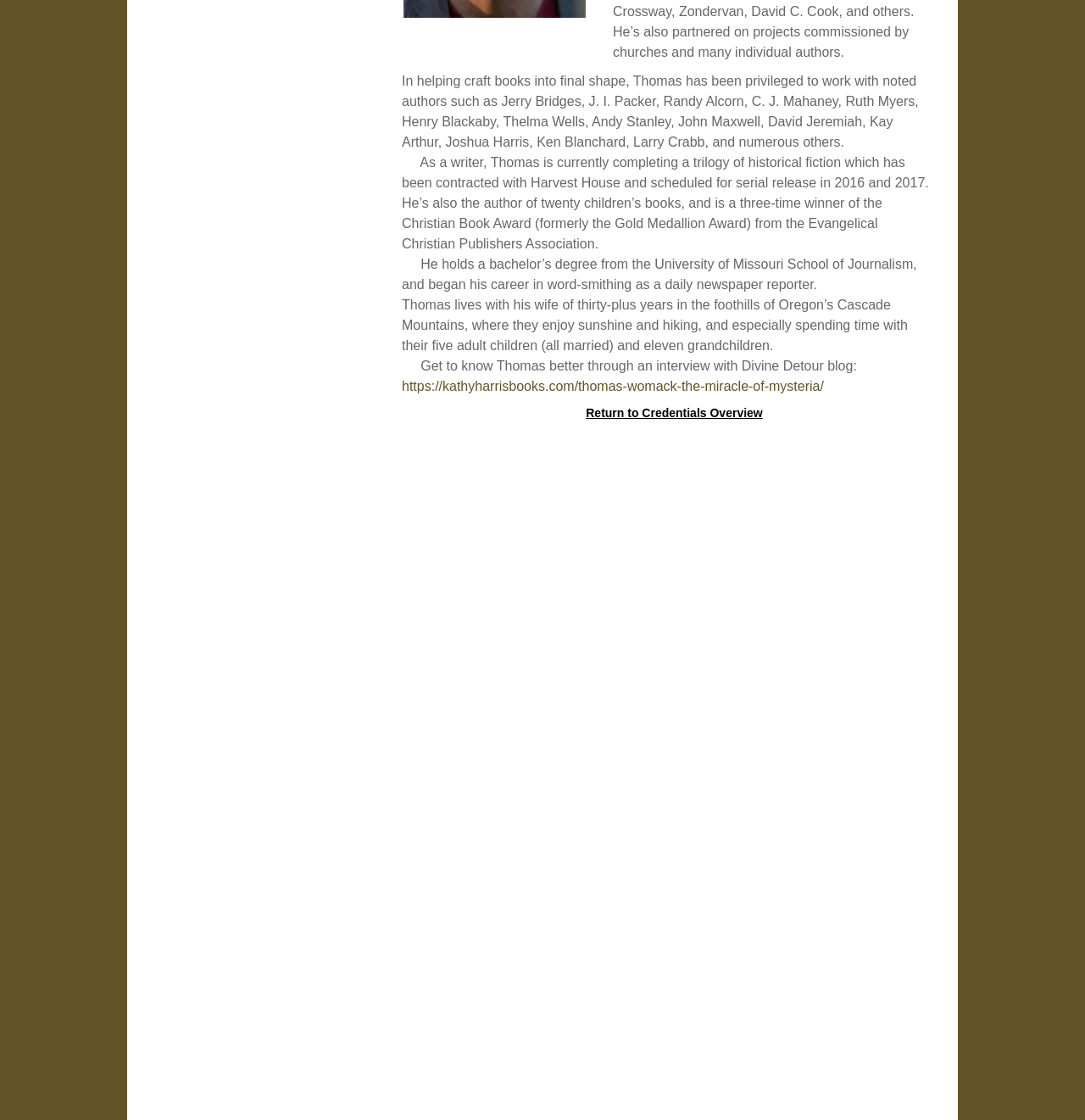Determine the bounding box coordinates for the UI element matching this description: "Return to Credentials Overview".

[0.54, 0.362, 0.703, 0.374]